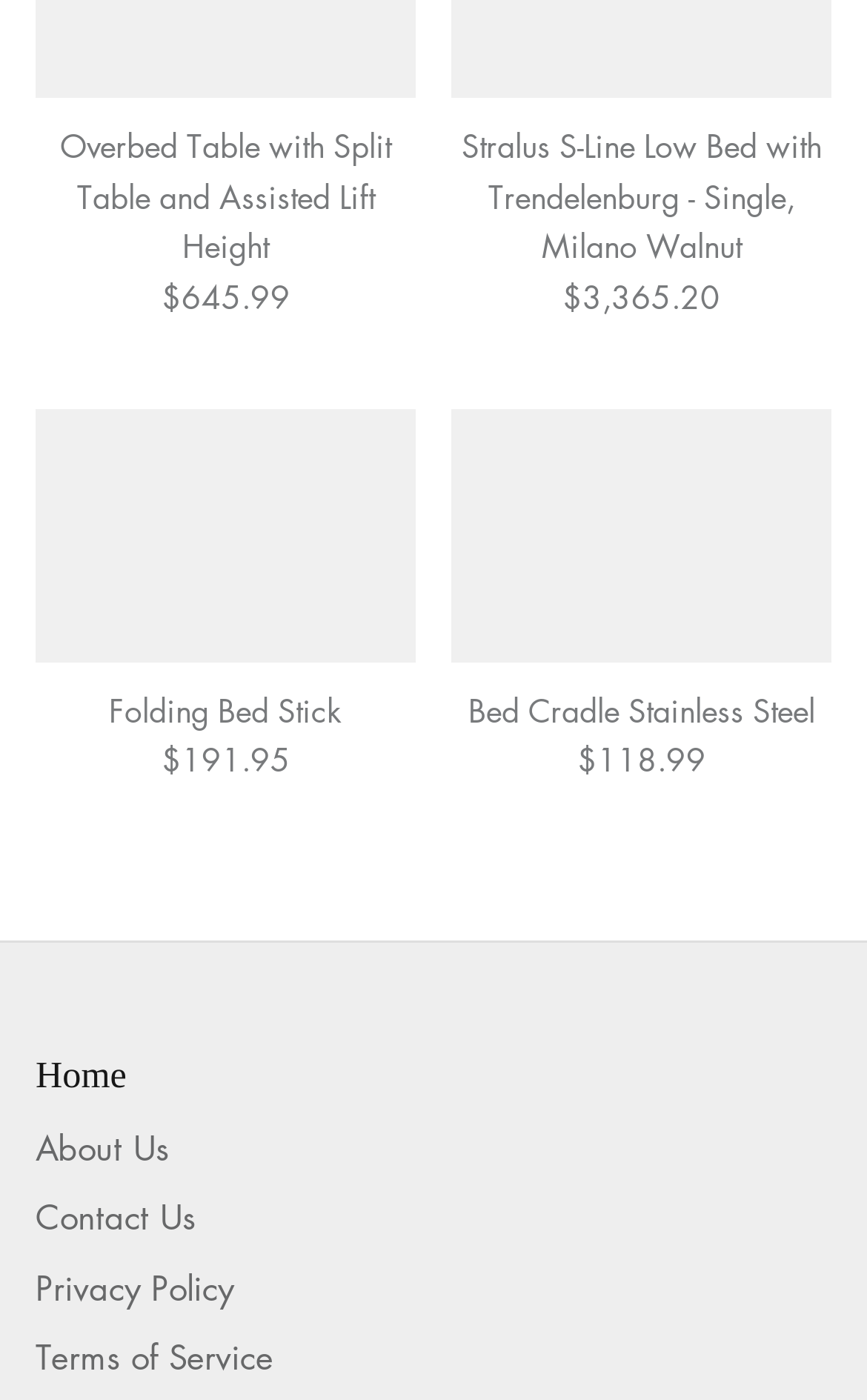Identify the bounding box coordinates for the element you need to click to achieve the following task: "Go to Home page". Provide the bounding box coordinates as four float numbers between 0 and 1, in the form [left, top, right, bottom].

[0.041, 0.752, 0.959, 0.784]